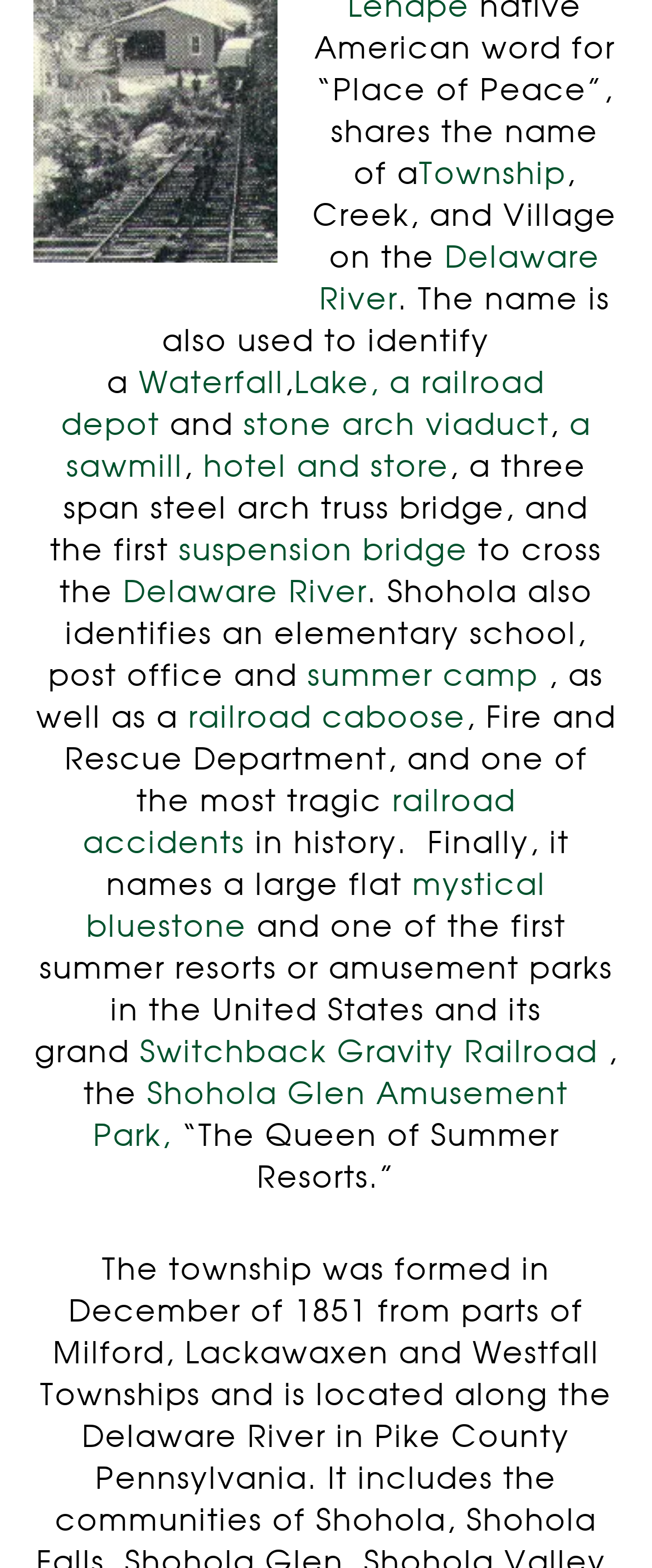Find the bounding box coordinates of the clickable element required to execute the following instruction: "Learn about suspension bridge". Provide the coordinates as four float numbers between 0 and 1, i.e., [left, top, right, bottom].

[0.274, 0.343, 0.718, 0.362]